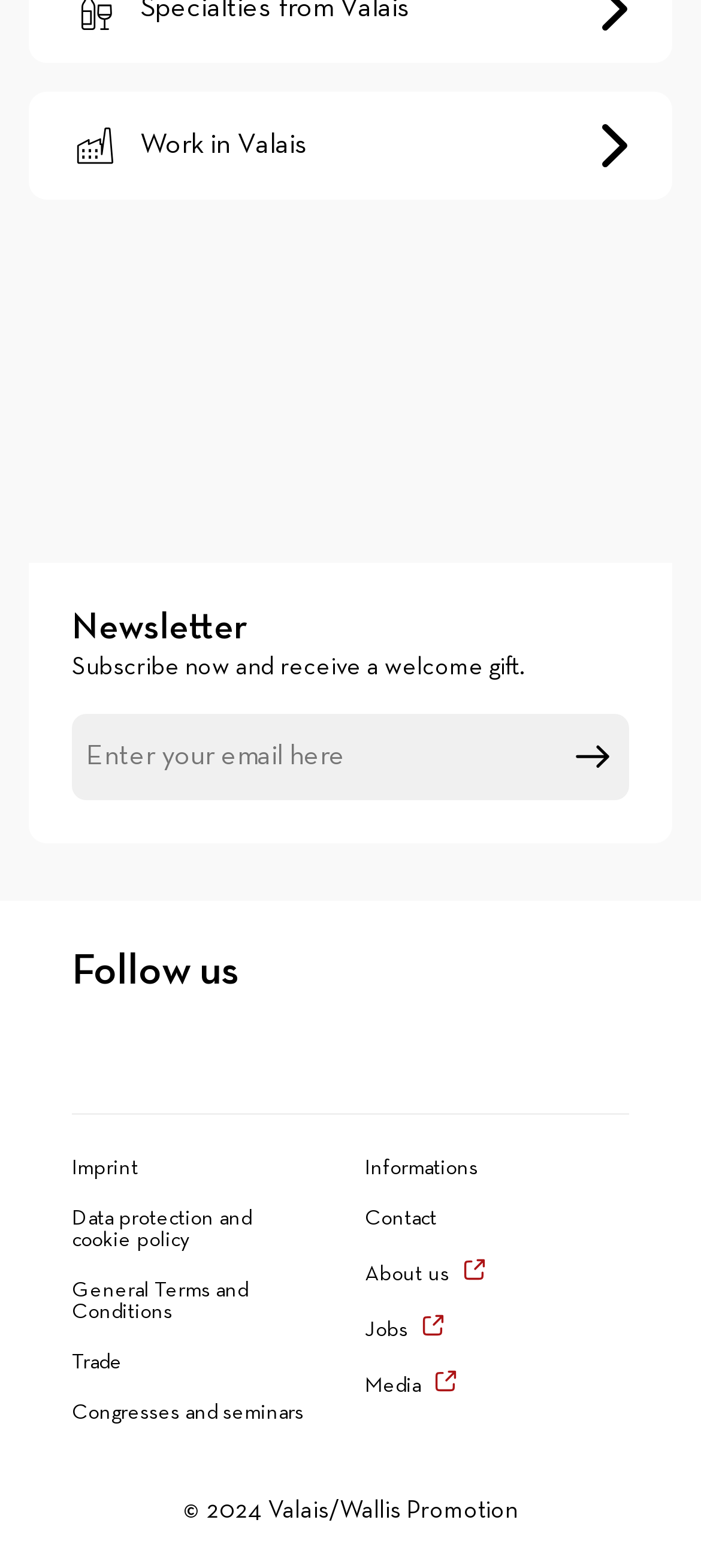Indicate the bounding box coordinates of the element that needs to be clicked to satisfy the following instruction: "Go to Home page". The coordinates should be four float numbers between 0 and 1, i.e., [left, top, right, bottom].

None